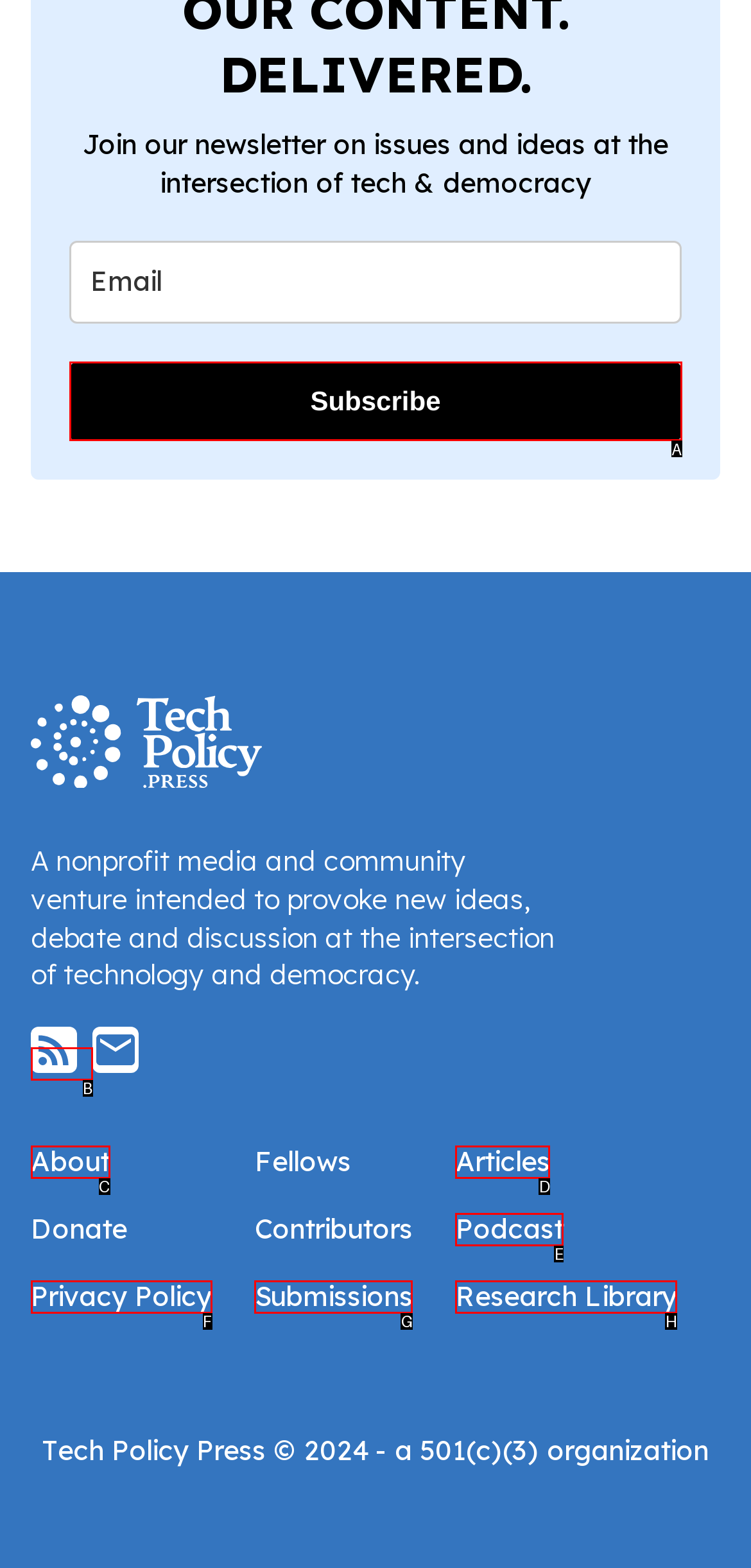Based on the given description: TPP RSS feed, determine which HTML element is the best match. Respond with the letter of the chosen option.

B